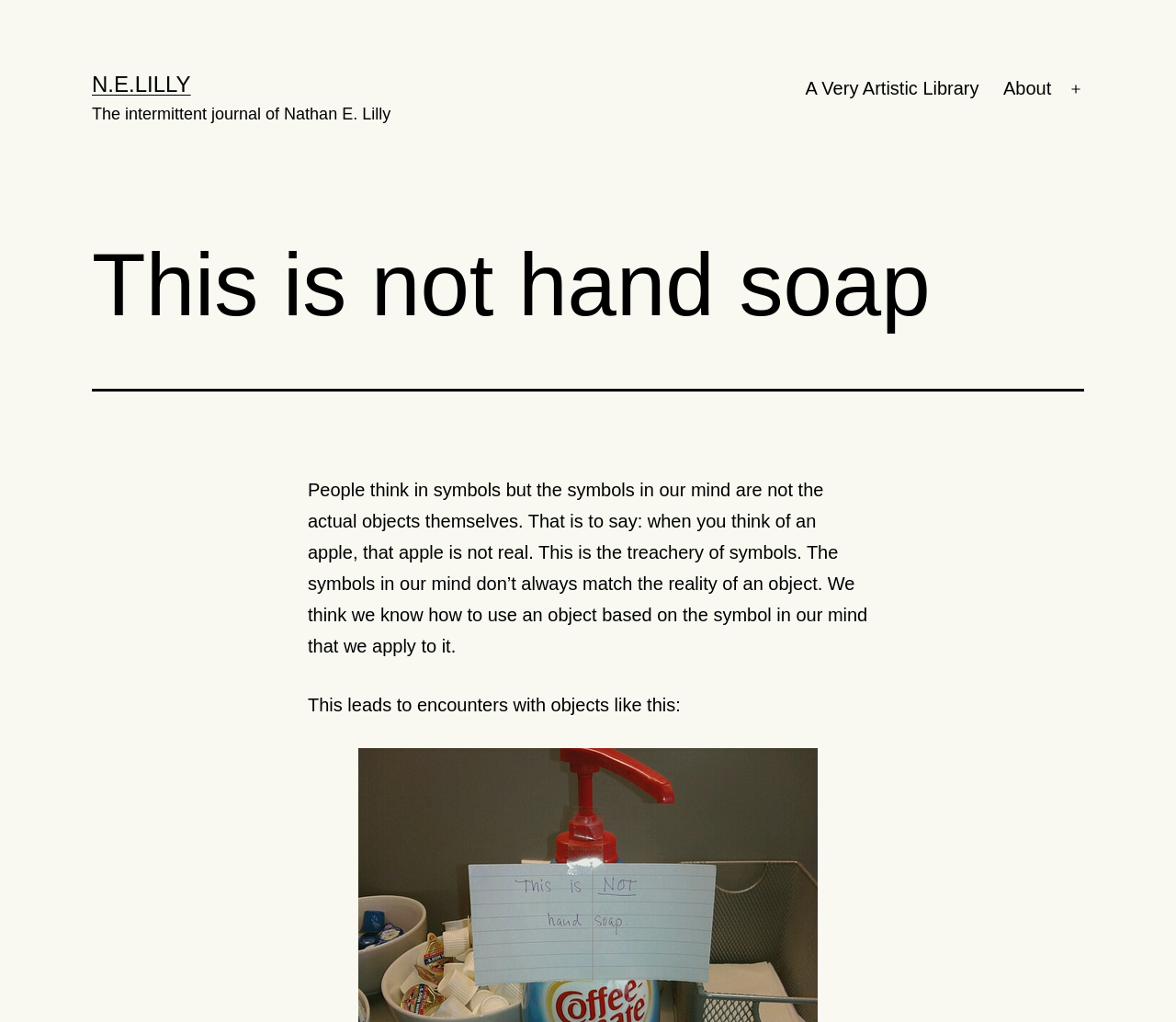Give the bounding box coordinates for this UI element: "A Very Artistic Library". The coordinates should be four float numbers between 0 and 1, arranged as [left, top, right, bottom].

[0.675, 0.065, 0.843, 0.11]